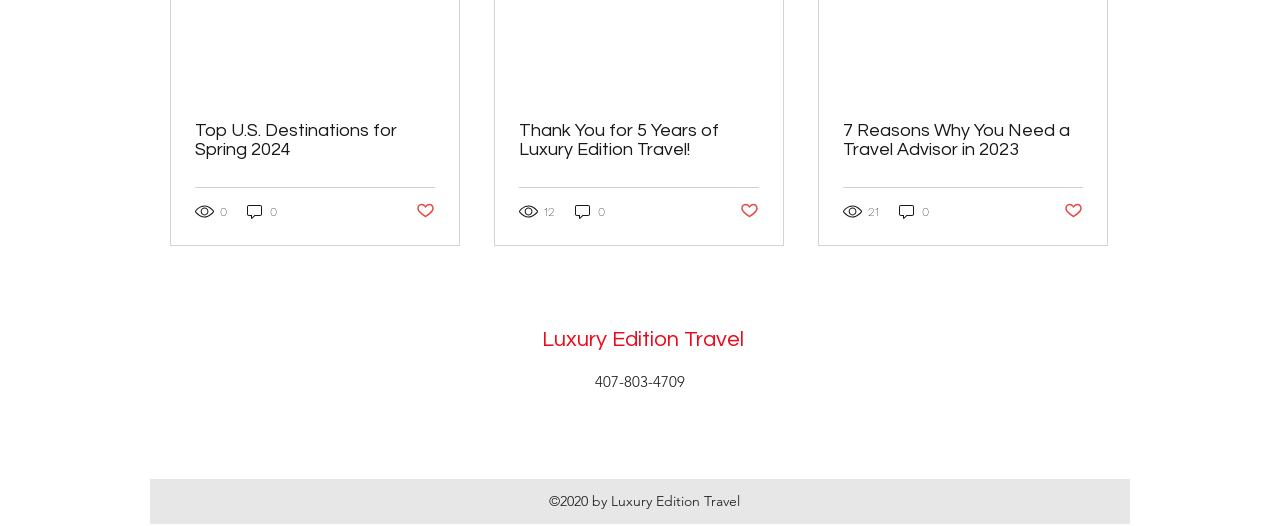What is the copyright year listed on the webpage?
Answer the question with a single word or phrase, referring to the image.

2020